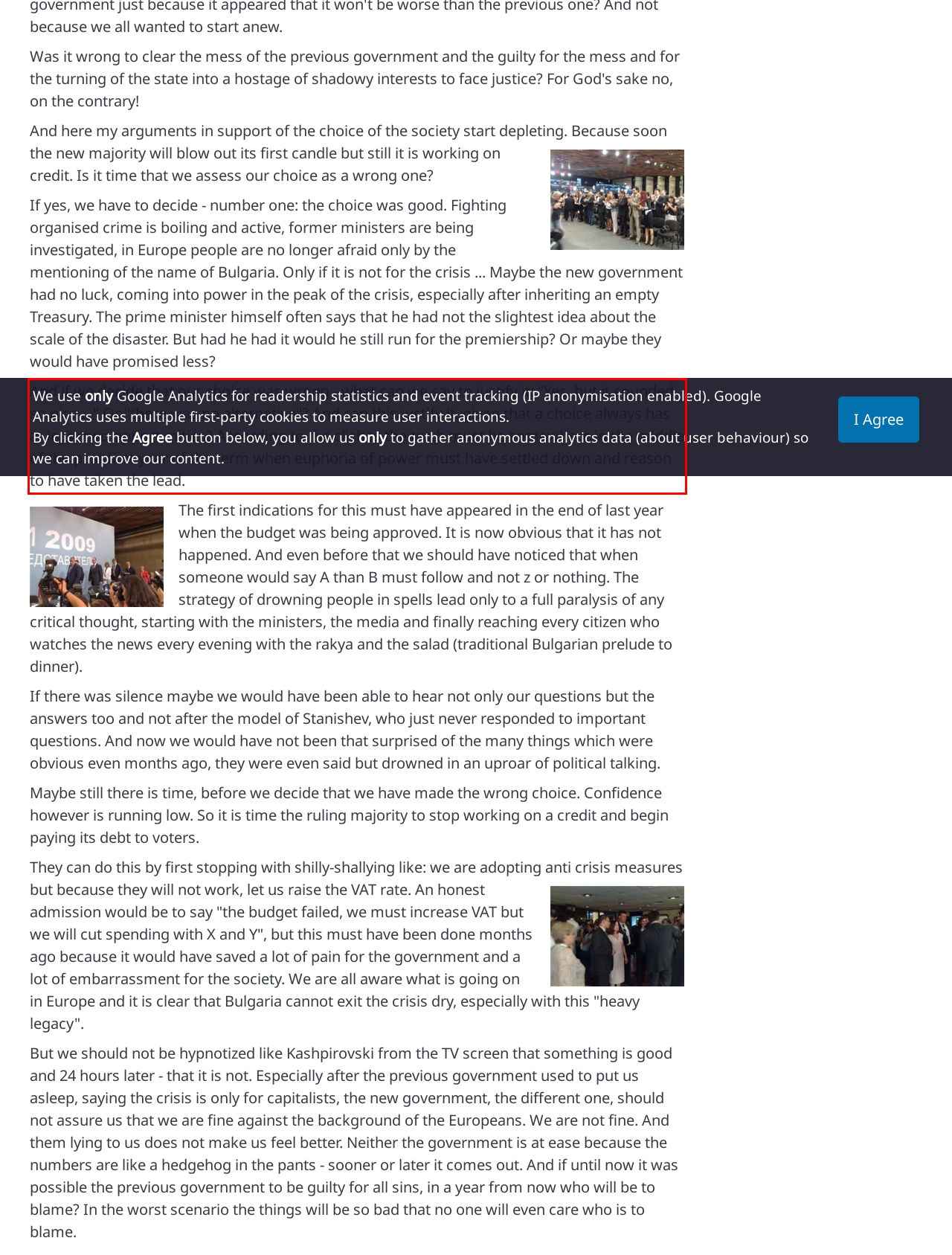Please identify the text within the red rectangular bounding box in the provided webpage screenshot.

And if we decide that our choice was wrong - what can we say to justify it: "Yes, but it sounded so nice ..." Or "there was no alternative"? And can this justify it, given that a choice always has at least two opportunities? According to the cliches the truth must be somewhere in the middle of the past first year of the term when euphoria of power must have settled down and reason to have taken the lead.